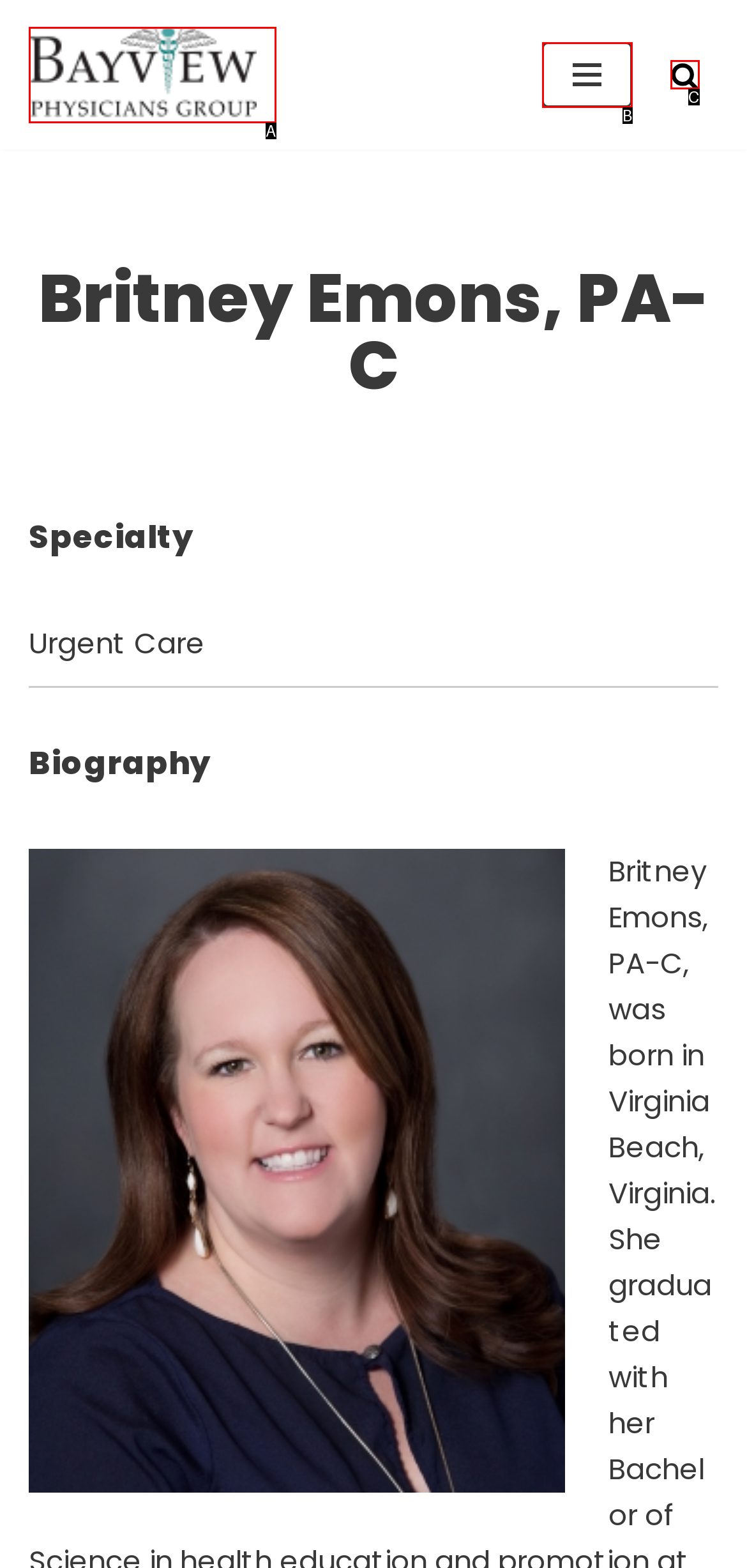Refer to the description: SearchK and choose the option that best fits. Provide the letter of that option directly from the options.

None